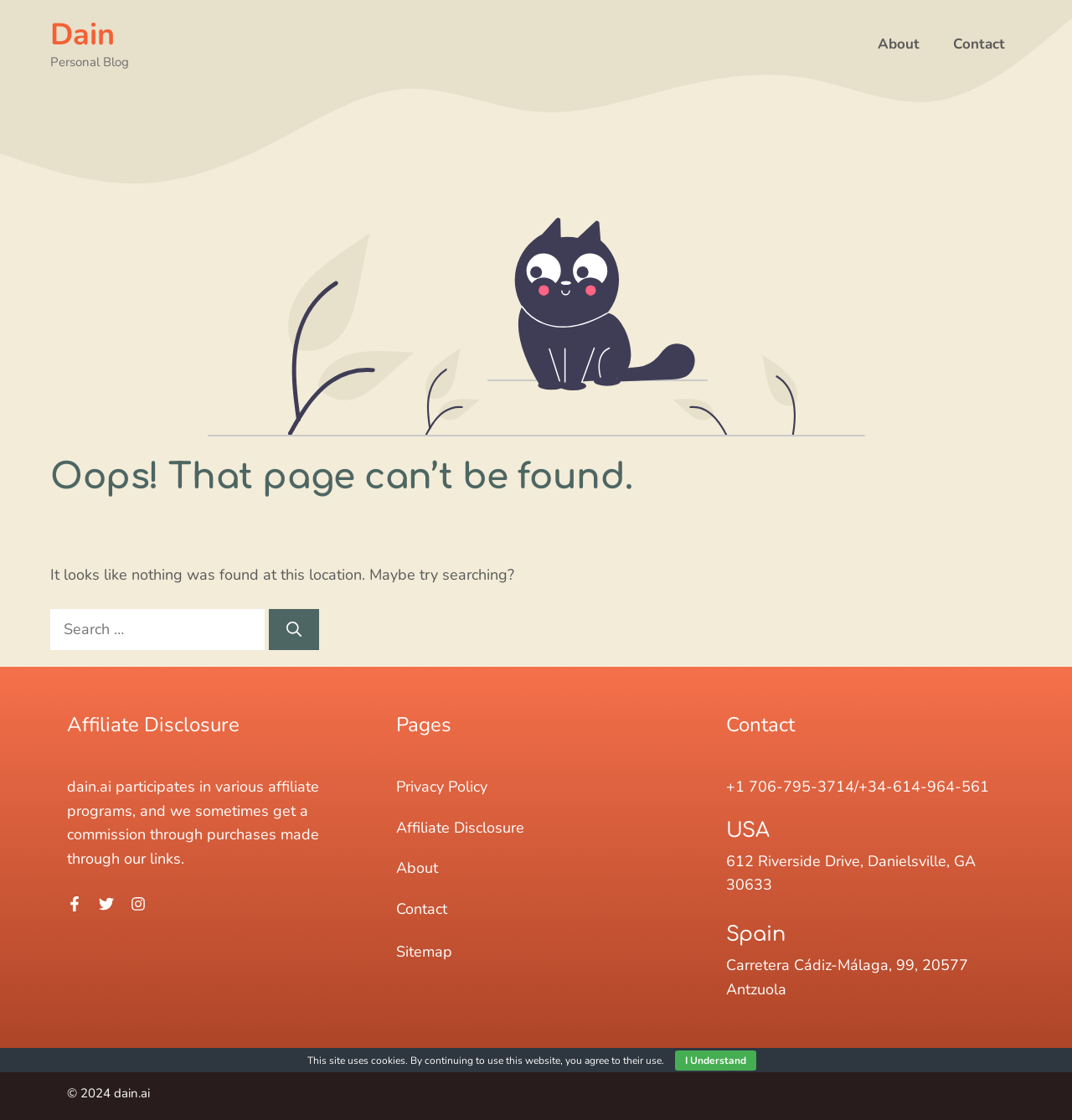Refer to the image and provide an in-depth answer to the question:
How many affiliate links are listed?

There are three affiliate links listed at the bottom of the webpage, which can be found below the 'Affiliate Disclosure' section.